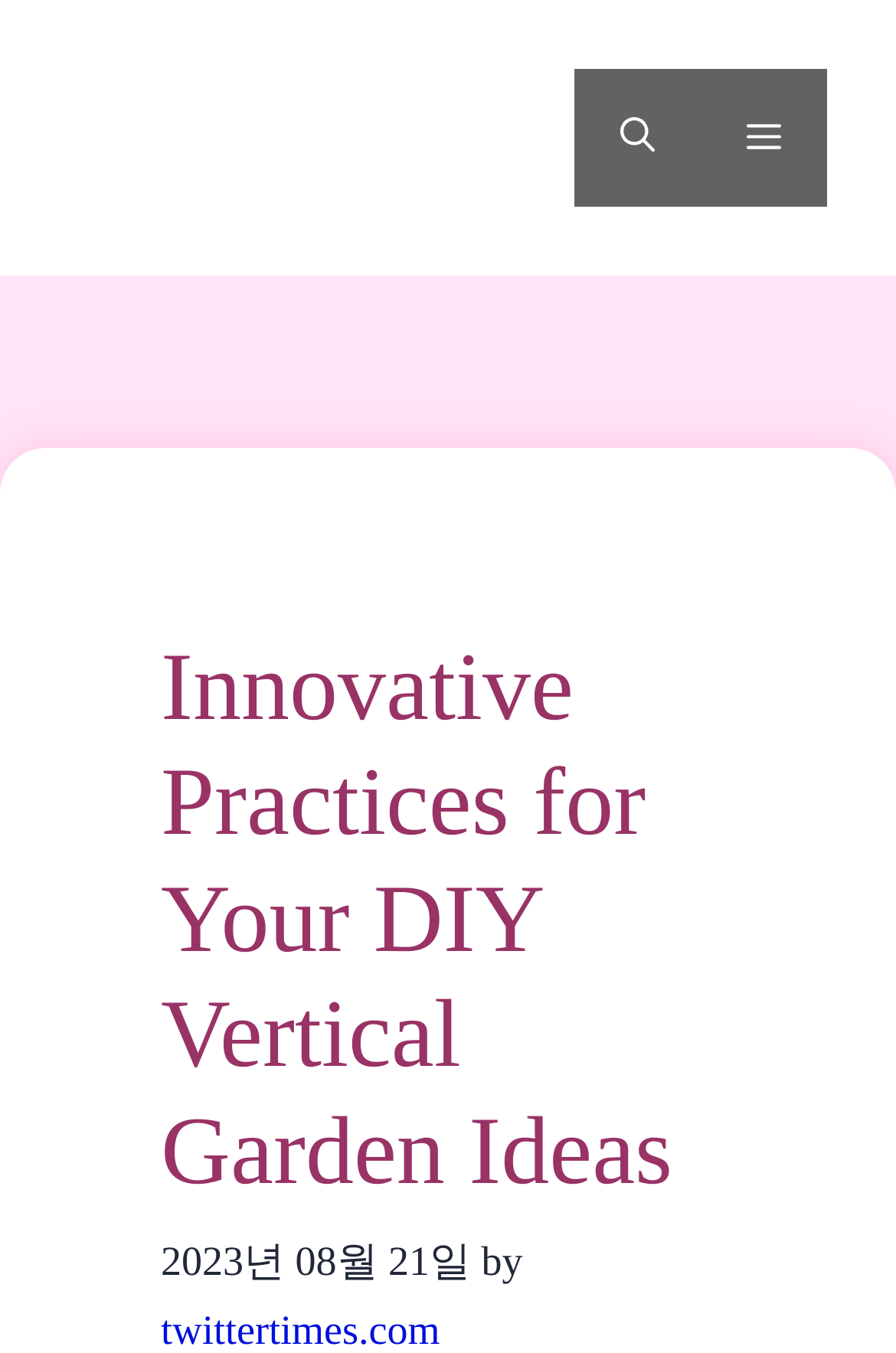Please answer the following question using a single word or phrase: What is the author's website?

twittertimes.com